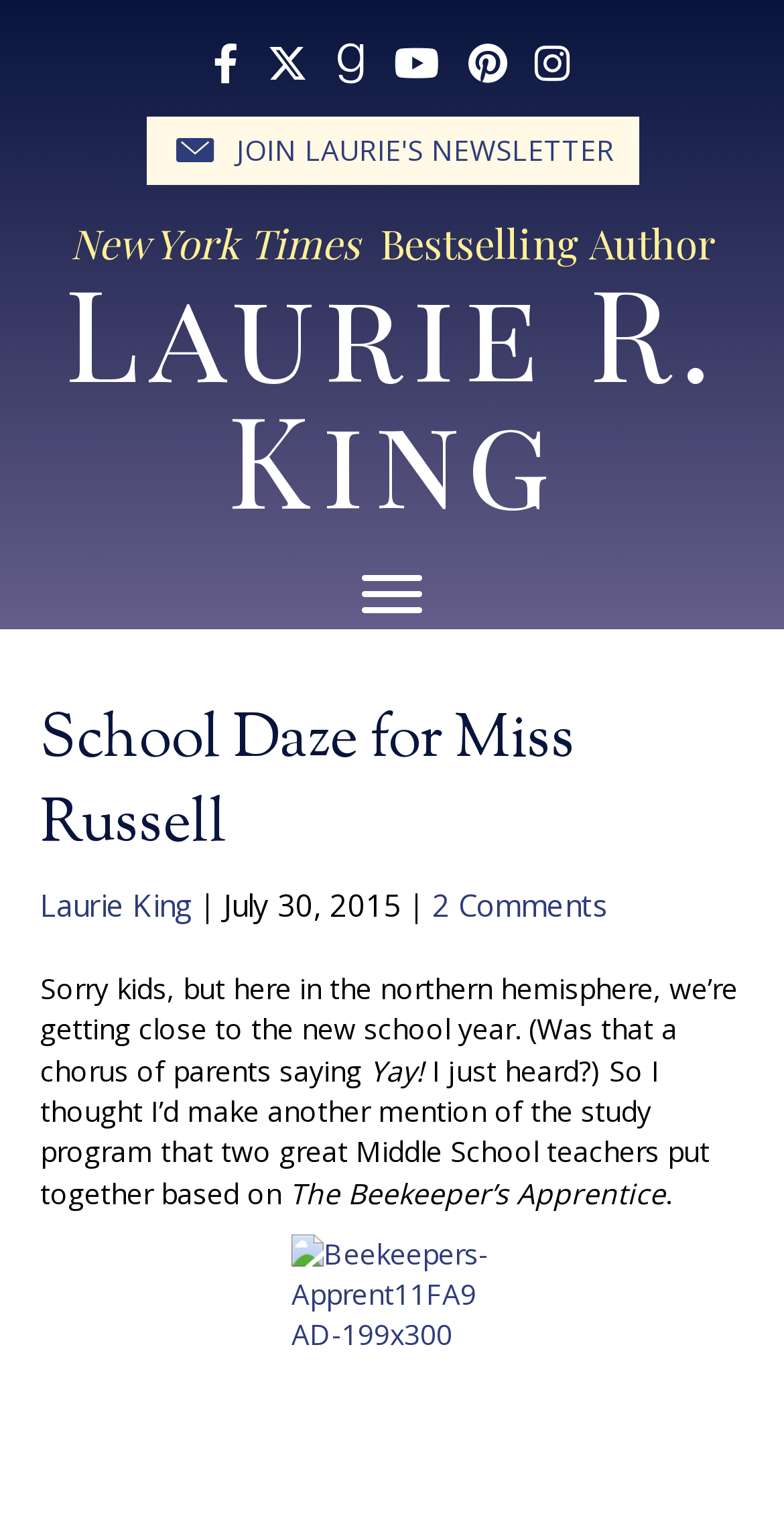What is the theme of the webpage content?
Using the details shown in the screenshot, provide a comprehensive answer to the question.

The webpage content is themed around the start of a new school year, as indicated by the text 'Sorry kids, but here in the northern hemisphere, we’re getting close to the new school year.' and the mention of a study program for Middle School teachers.